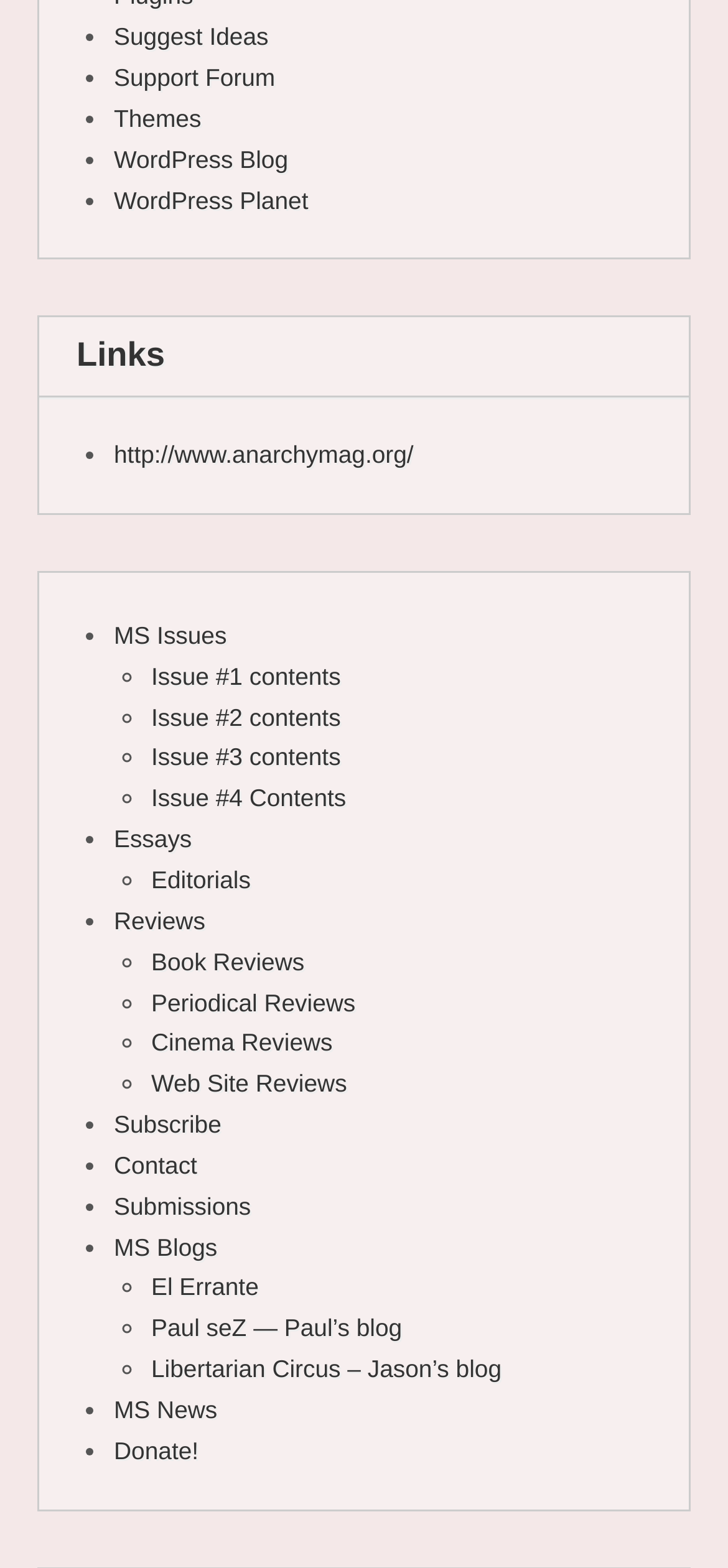How many types of reviews are there?
Please look at the screenshot and answer using one word or phrase.

4